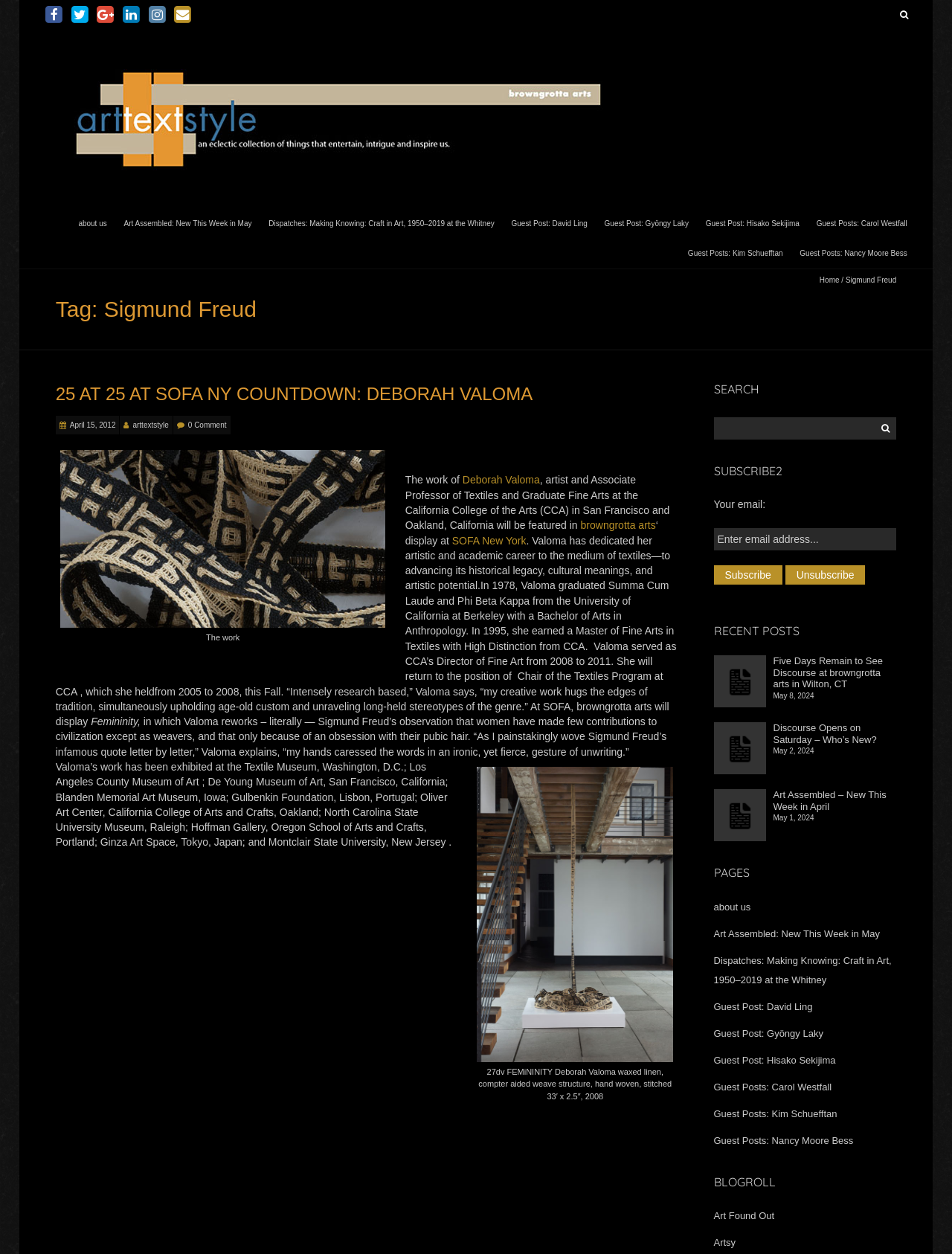Identify the bounding box coordinates of the clickable region required to complete the instruction: "Subscribe to the newsletter". The coordinates should be given as four float numbers within the range of 0 and 1, i.e., [left, top, right, bottom].

[0.75, 0.421, 0.942, 0.439]